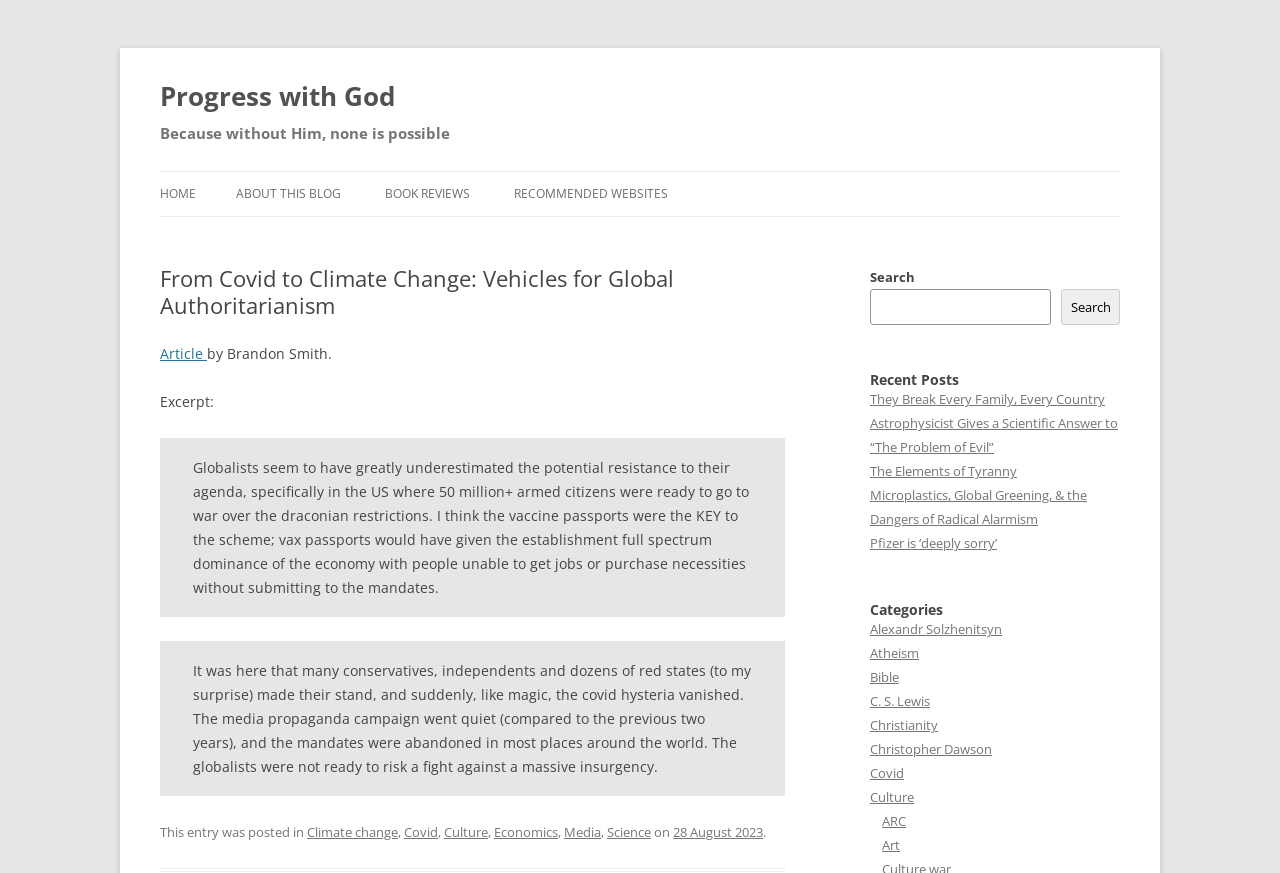Identify the bounding box for the UI element described as: "parent_node: Search name="s"". The coordinates should be four float numbers between 0 and 1, i.e., [left, top, right, bottom].

[0.68, 0.332, 0.821, 0.373]